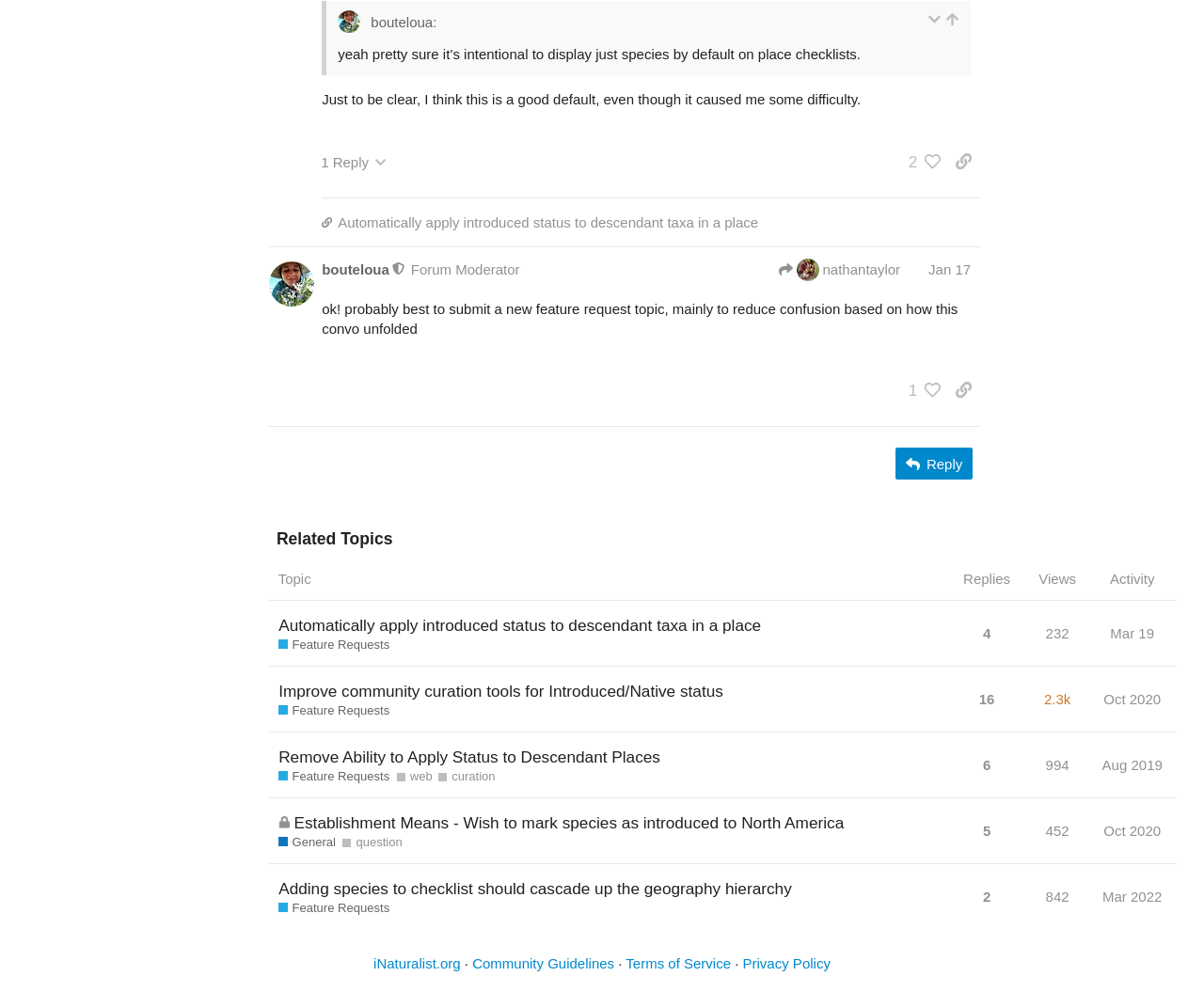How many replies does the topic 'Automatically apply introduced status to descendant taxa in a place' have?
Please respond to the question with a detailed and informative answer.

I found the number of replies by looking at the gridcell element that says 'This topic has 4 replies'. The number of replies is 4.